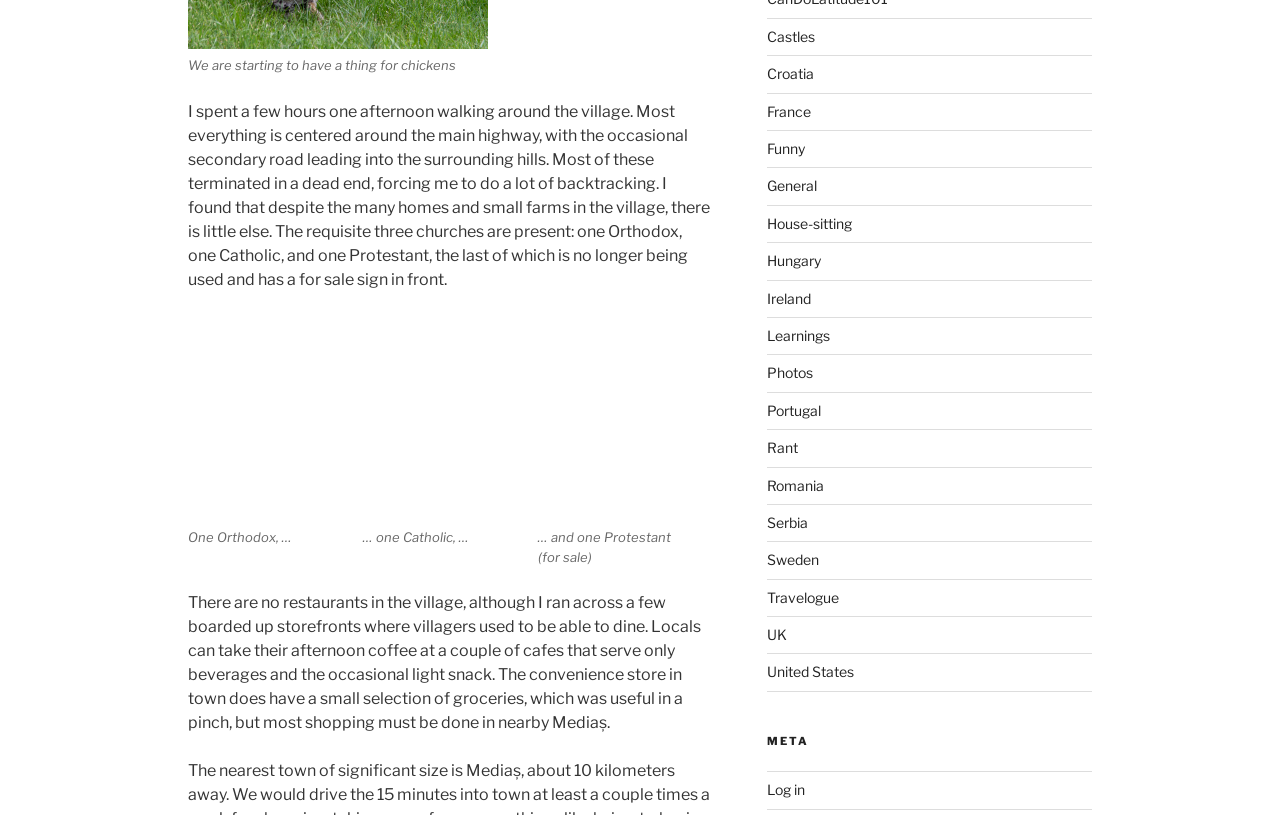Using the elements shown in the image, answer the question comprehensively: How many cafes are mentioned in the text?

The text states that 'Locals can take their afternoon coffee at a couple of cafes that serve only beverages and the occasional light snack'. This suggests that there are two cafes in the village where locals can take their coffee.